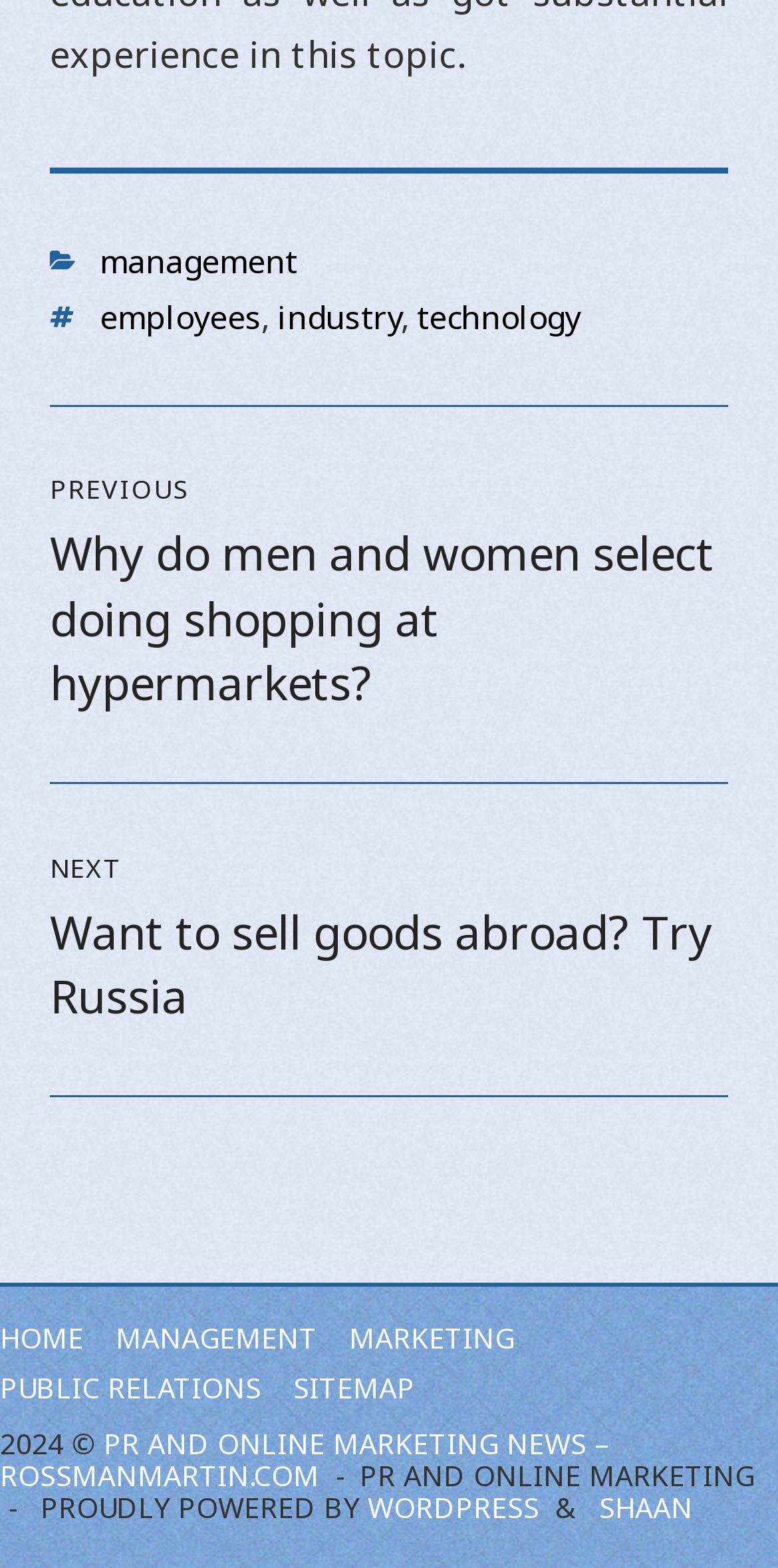Determine the bounding box coordinates for the area you should click to complete the following instruction: "go to marketing".

[0.449, 0.841, 0.662, 0.865]